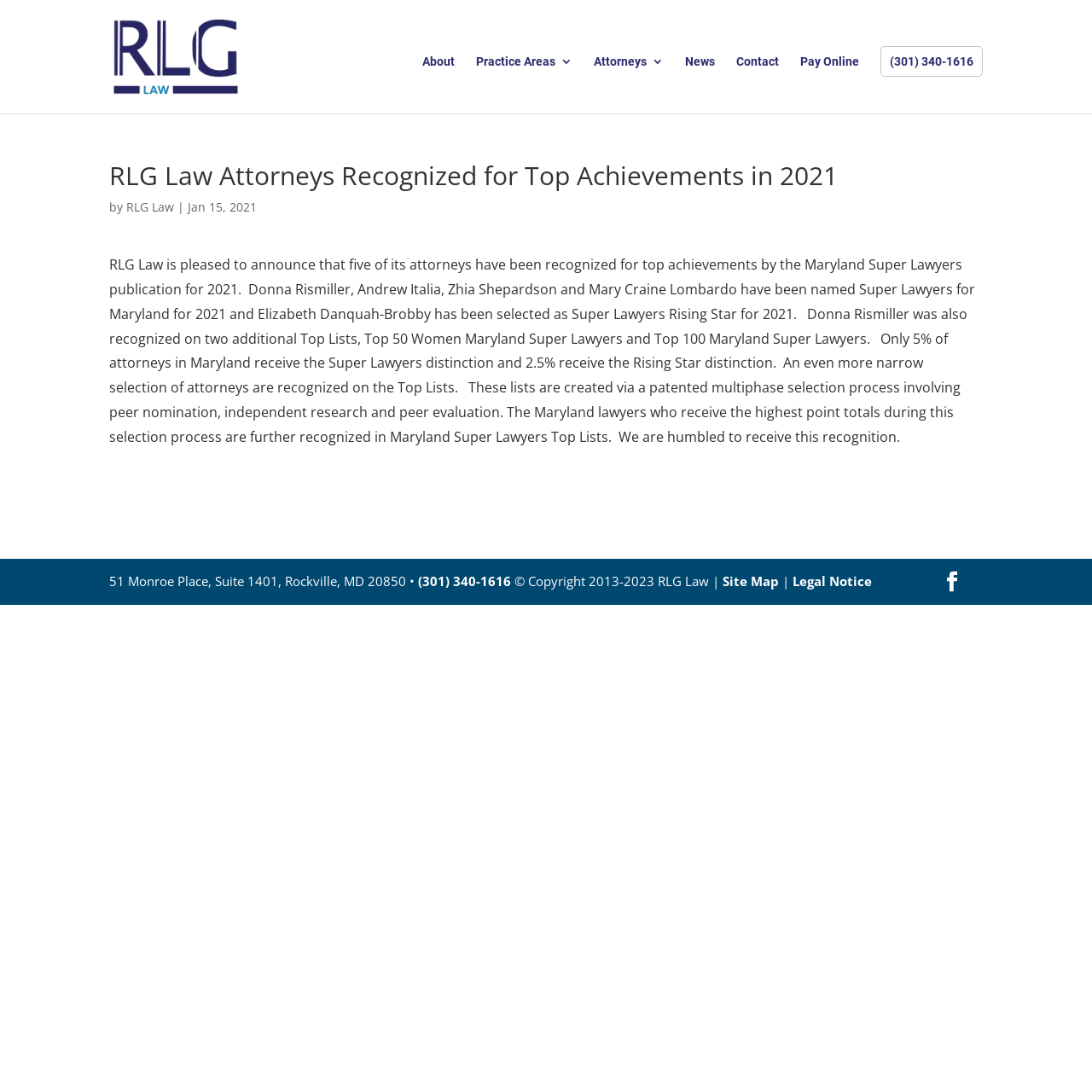Specify the bounding box coordinates of the area to click in order to follow the given instruction: "Contact RLG Law."

[0.674, 0.051, 0.713, 0.104]